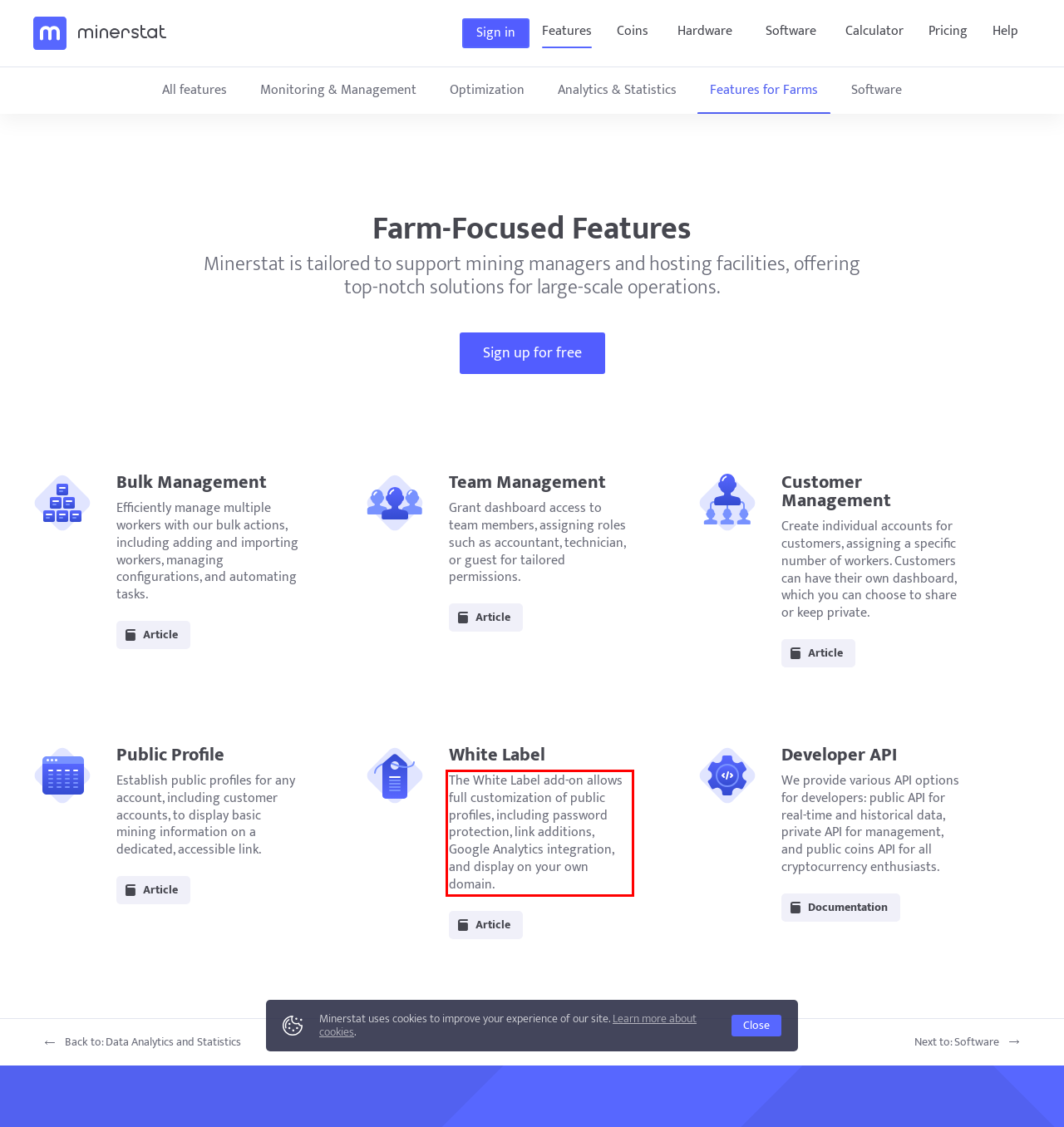You are provided with a webpage screenshot that includes a red rectangle bounding box. Extract the text content from within the bounding box using OCR.

The White Label add-on allows full customization of public profiles, including password protection, link additions, Google Analytics integration, and display on your own domain.